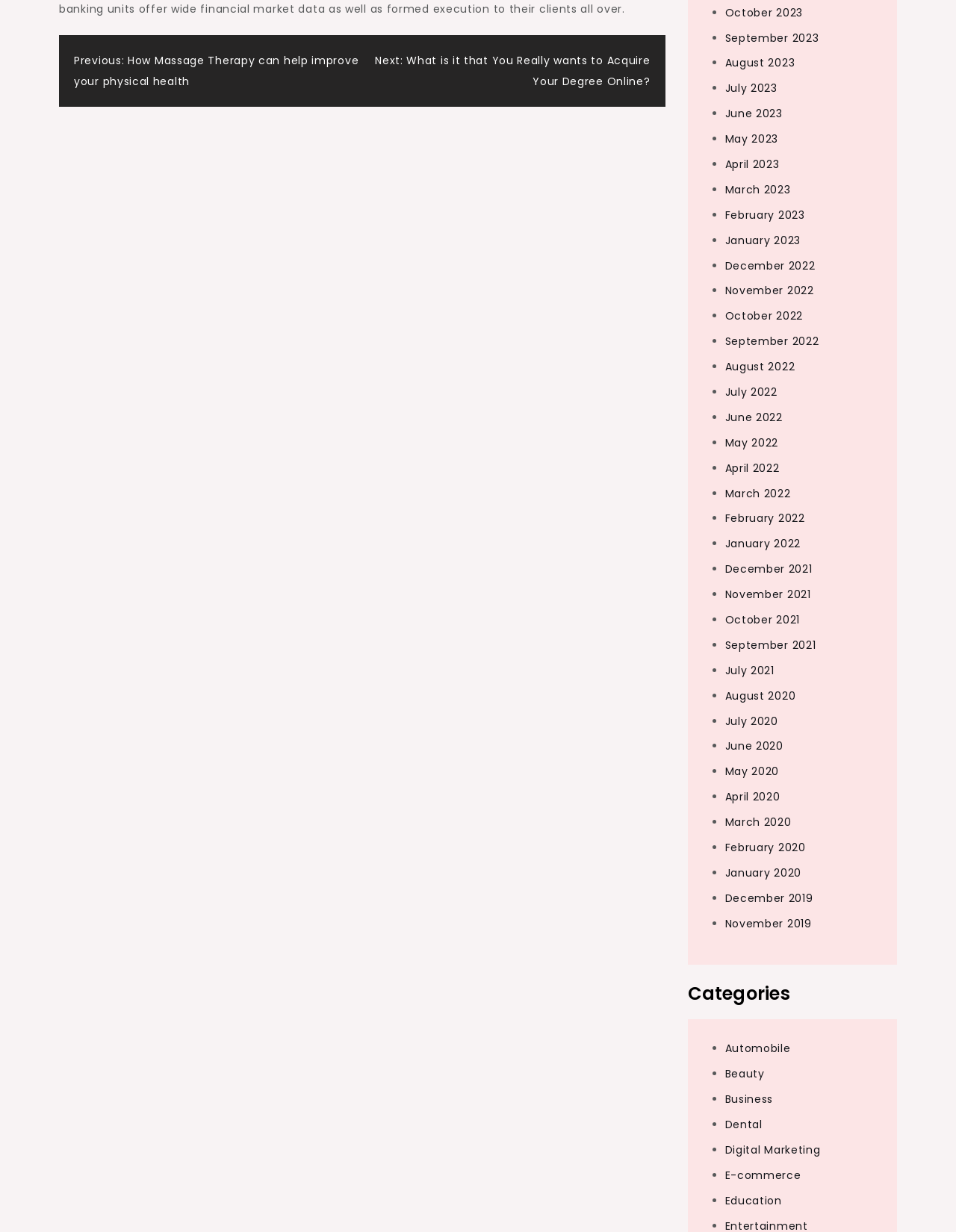Identify the bounding box coordinates necessary to click and complete the given instruction: "Click on 'December 2021'".

[0.758, 0.456, 0.85, 0.468]